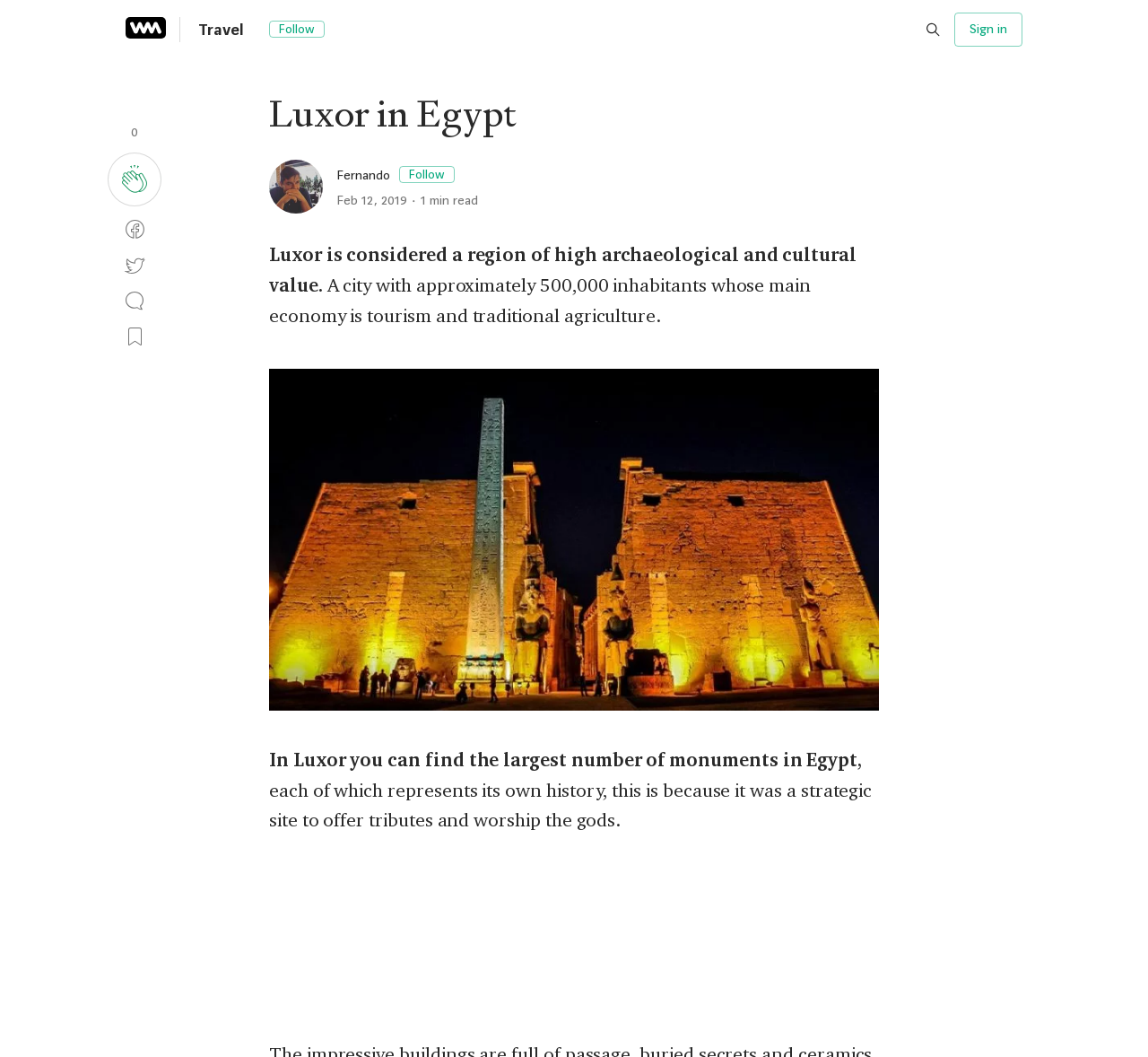Determine the bounding box coordinates for the area that needs to be clicked to fulfill this task: "Search in Web Mediums". The coordinates must be given as four float numbers between 0 and 1, i.e., [left, top, right, bottom].

[0.806, 0.011, 0.831, 0.044]